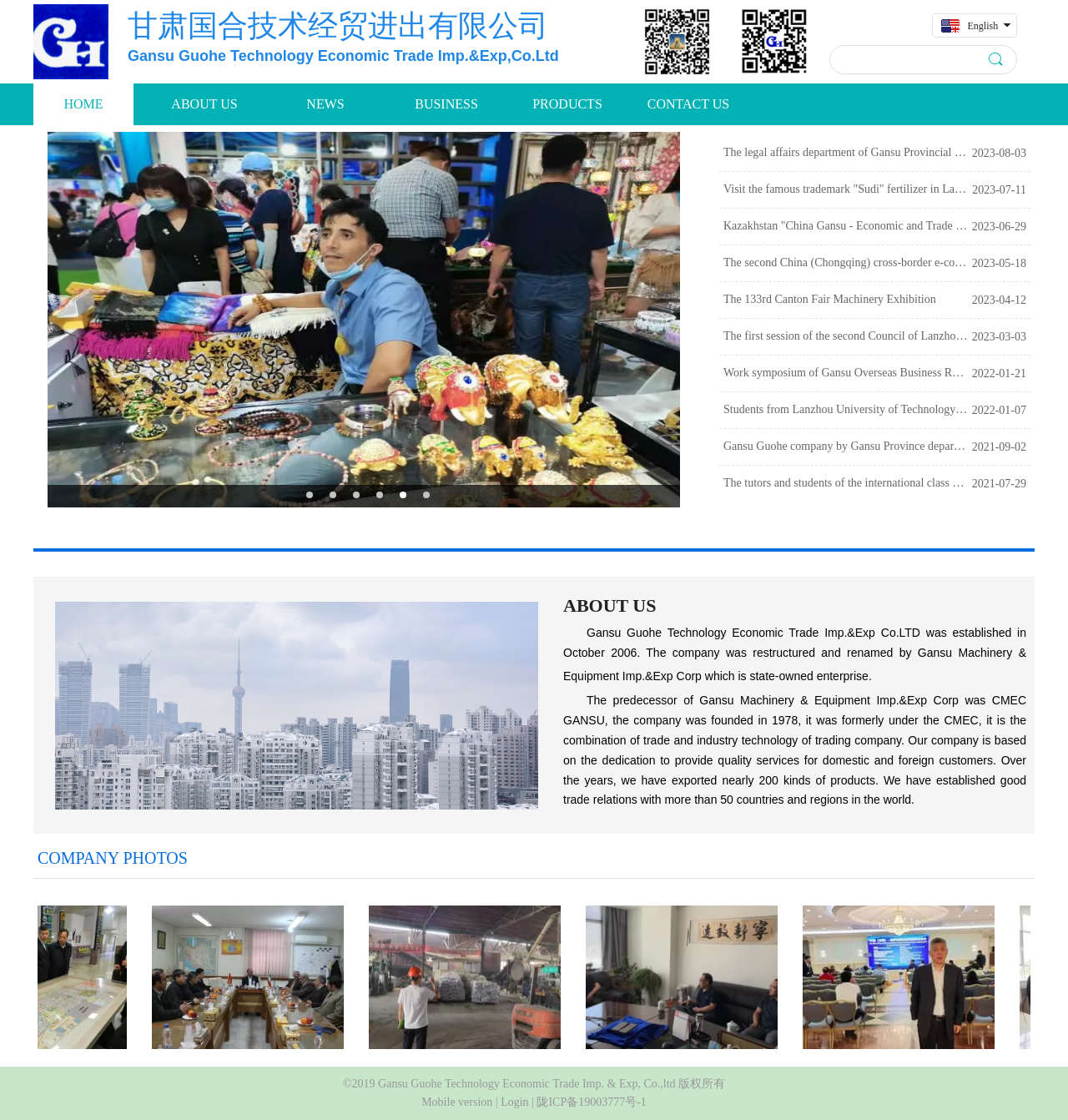Please locate the clickable area by providing the bounding box coordinates to follow this instruction: "Go to HOME".

[0.039, 0.075, 0.117, 0.112]